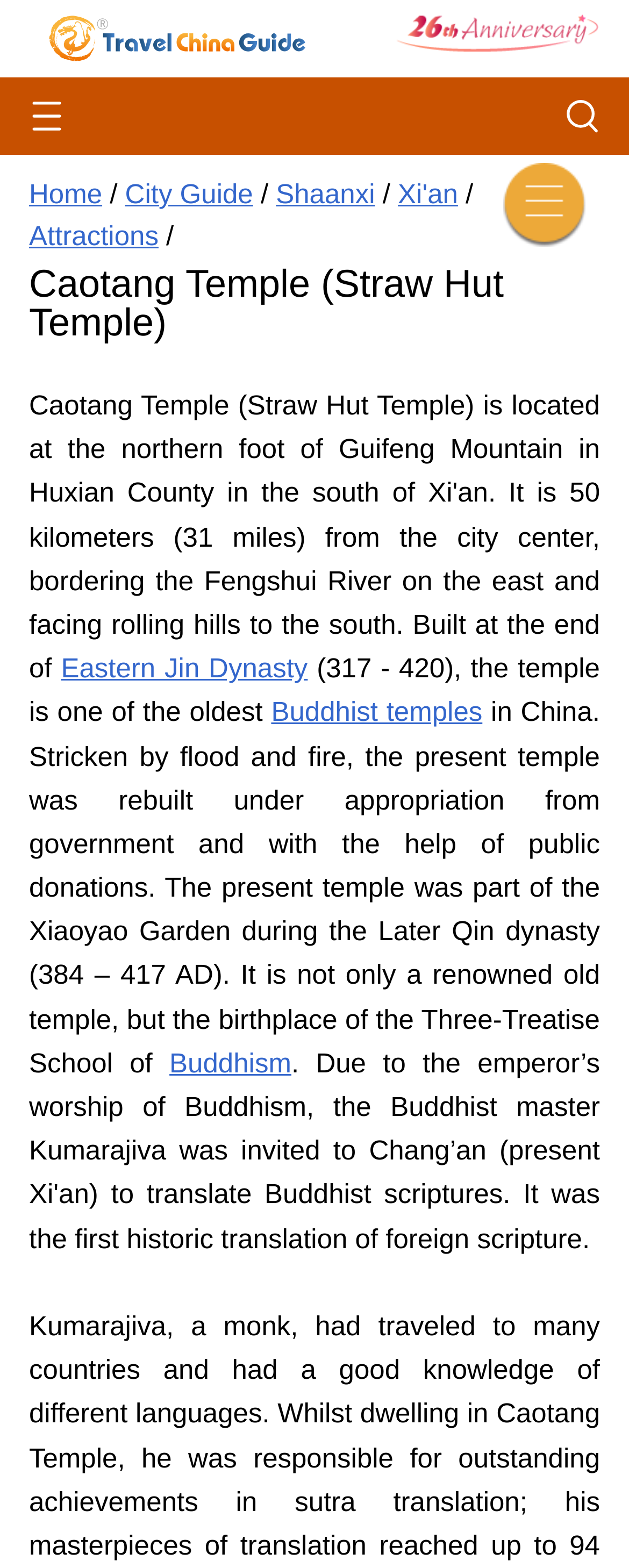Please determine the bounding box coordinates of the element to click in order to execute the following instruction: "view city guide". The coordinates should be four float numbers between 0 and 1, specified as [left, top, right, bottom].

[0.199, 0.114, 0.402, 0.134]